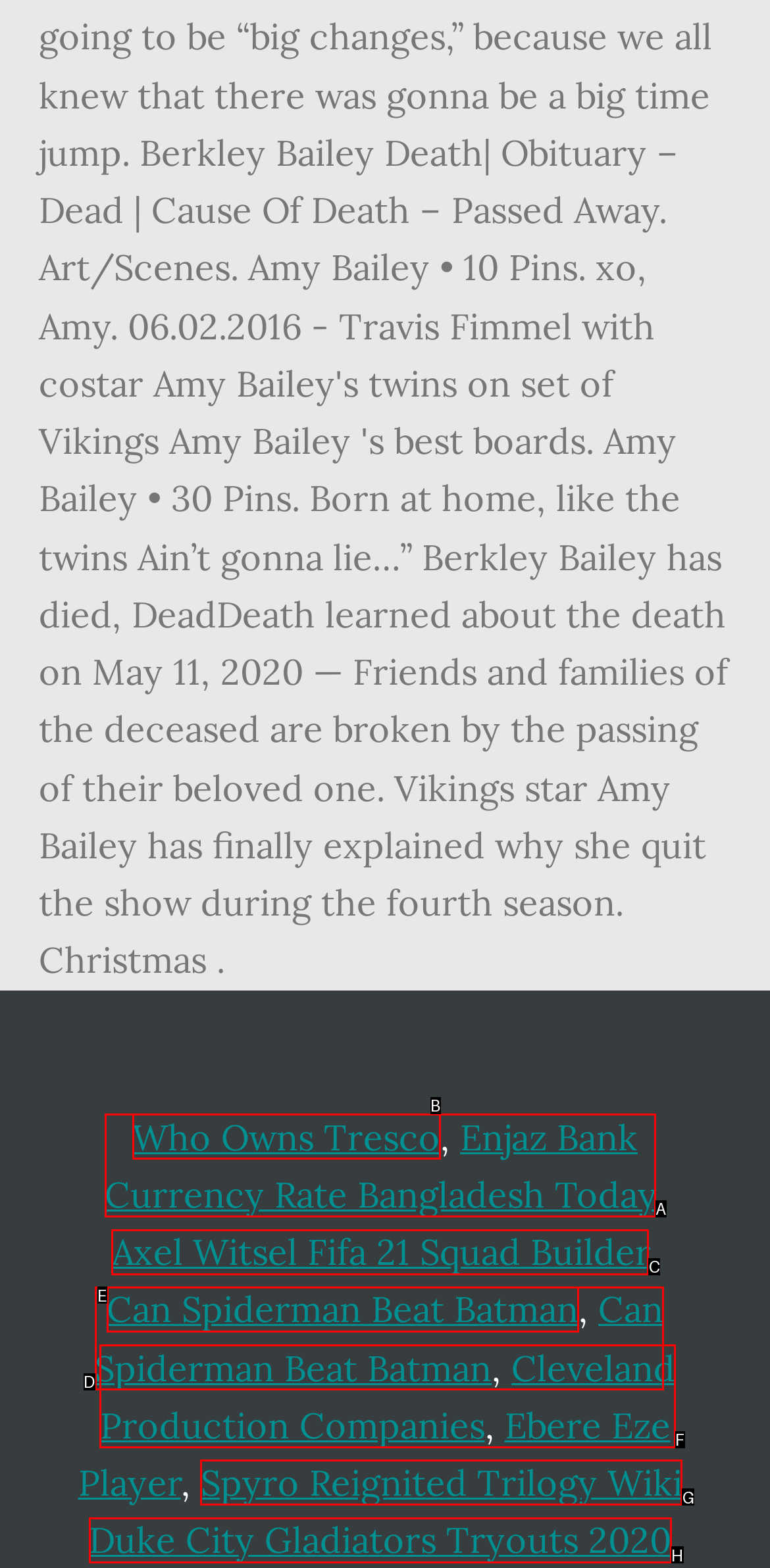Determine which HTML element should be clicked to carry out the following task: Click on the link to Celebrities Respond with the letter of the appropriate option.

None